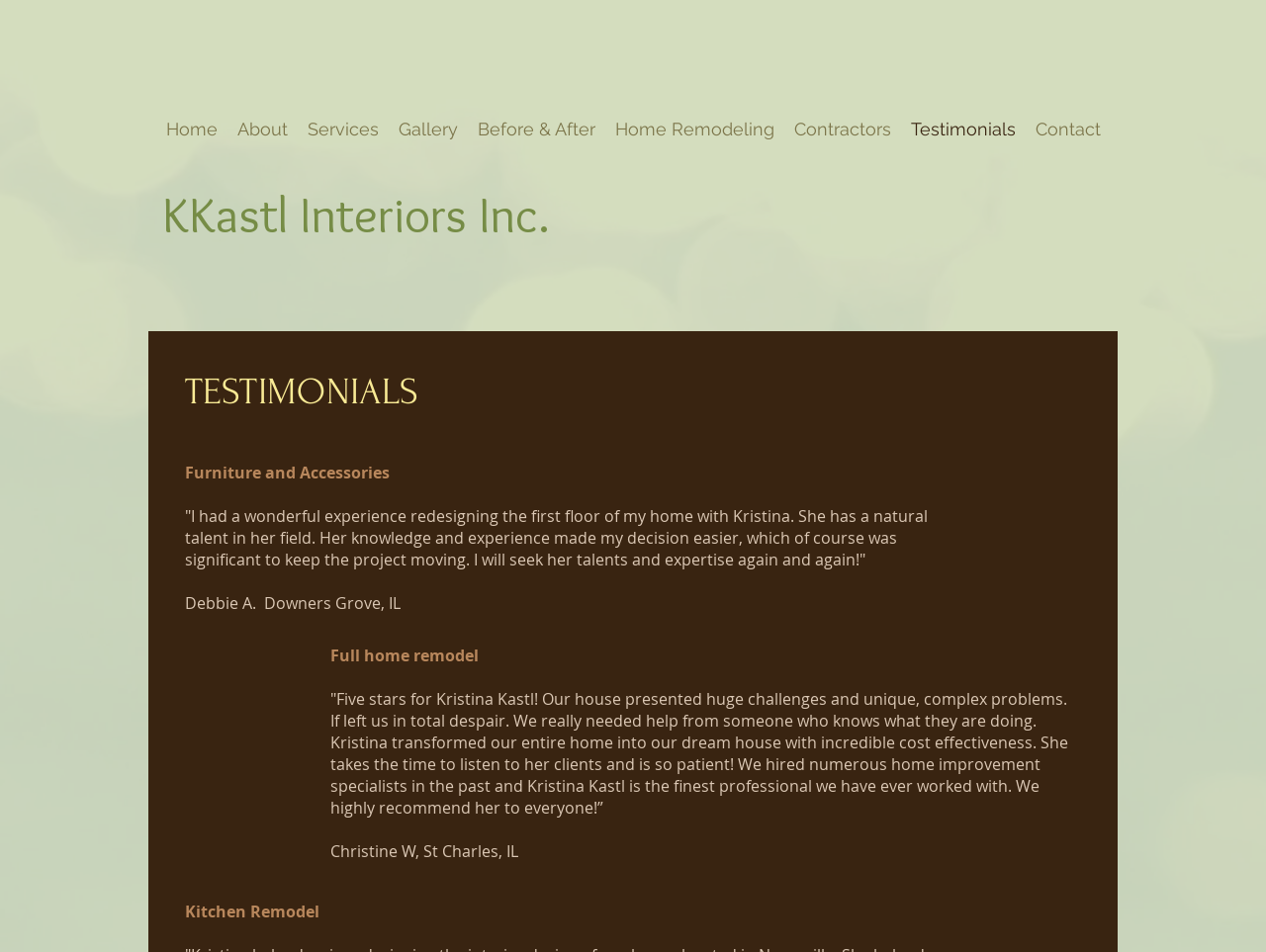Give a concise answer using only one word or phrase for this question:
What is the location of Christine W.?

St Charles, IL